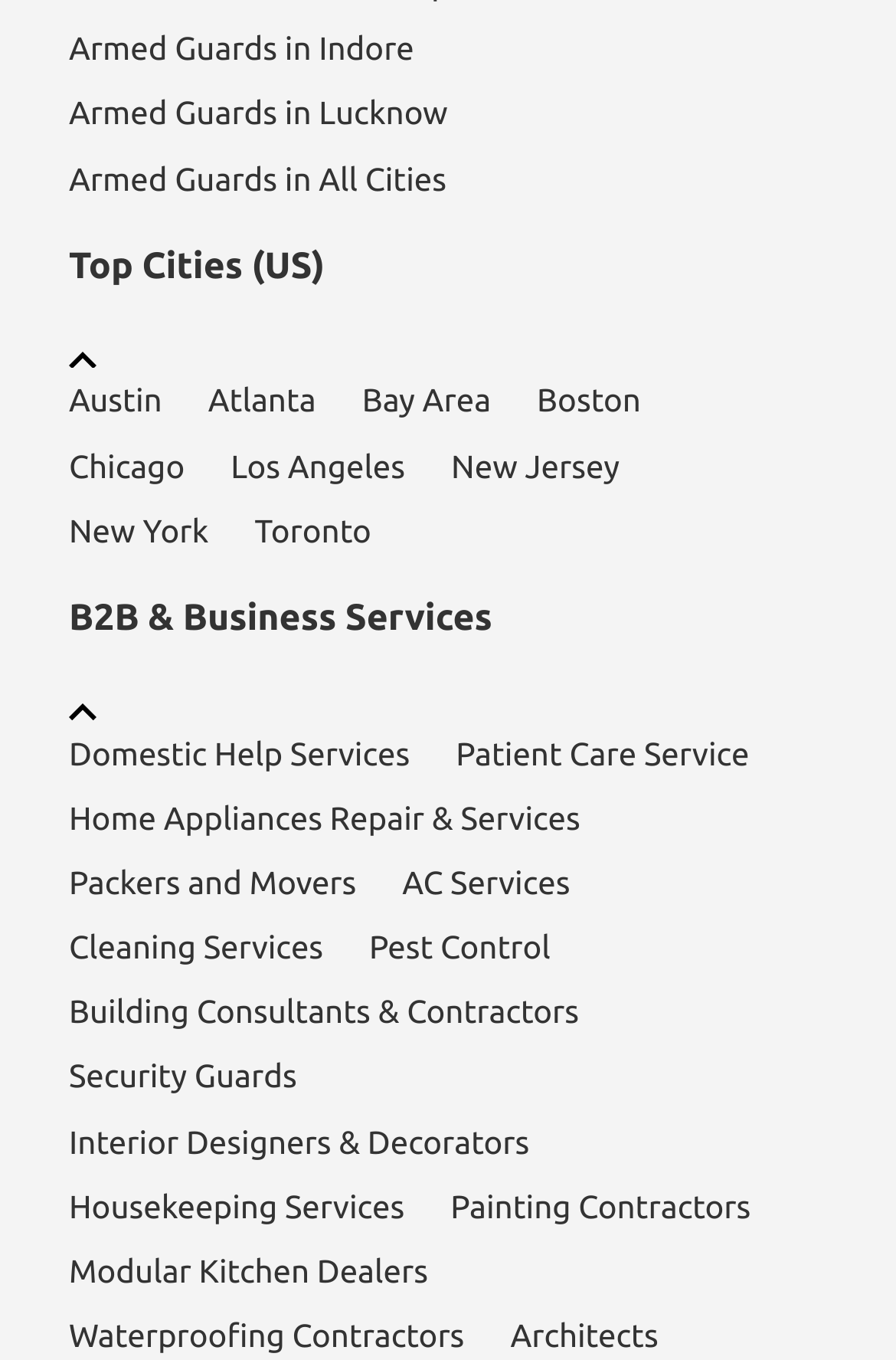Please identify the bounding box coordinates of the clickable area that will allow you to execute the instruction: "View services in New York".

[0.077, 0.366, 0.233, 0.414]